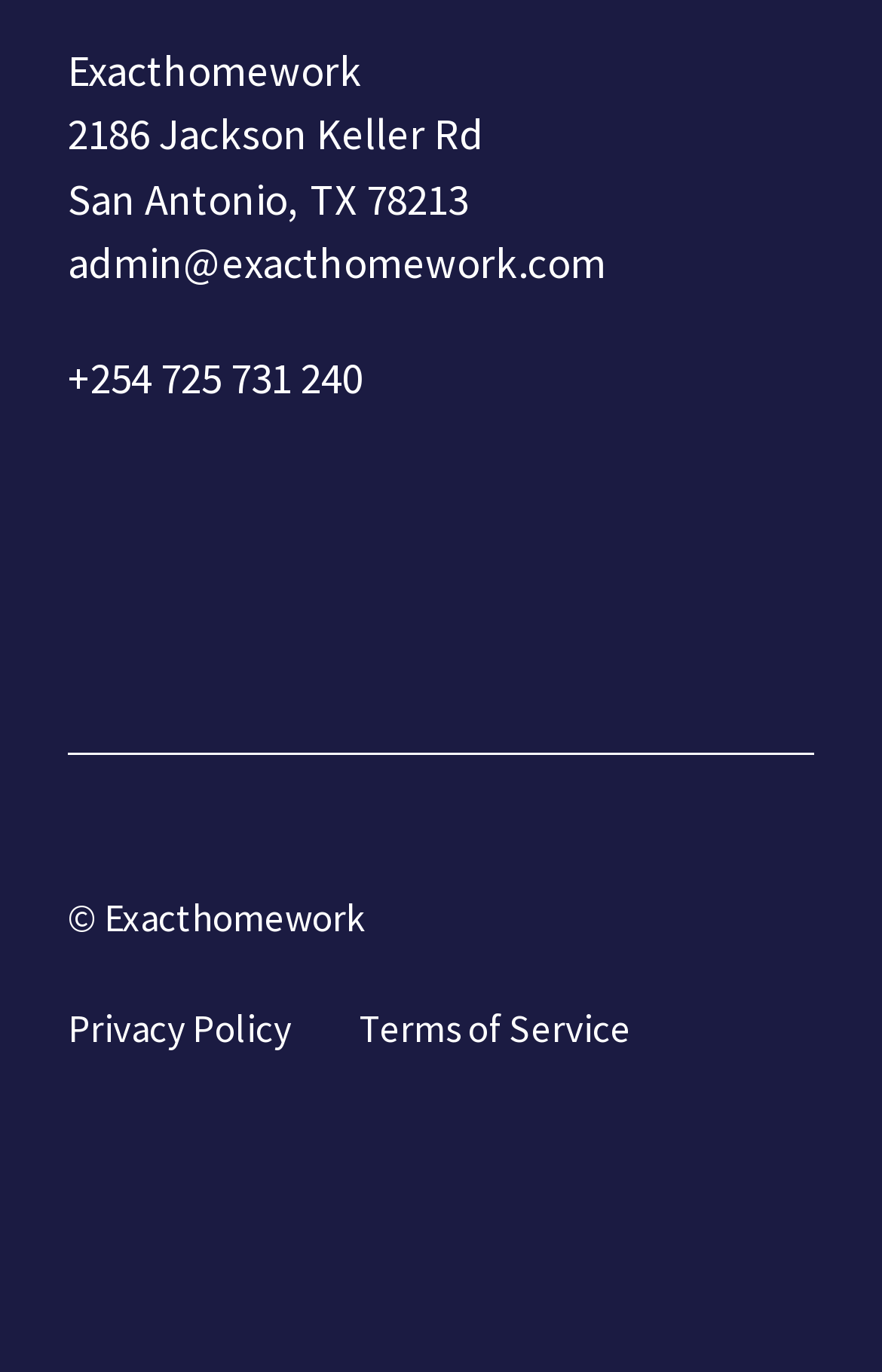Consider the image and give a detailed and elaborate answer to the question: 
What is the address of the company?

The address of the company can be found below the company name, which is '2186 Jackson Keller Rd, San Antonio, TX 78213'.